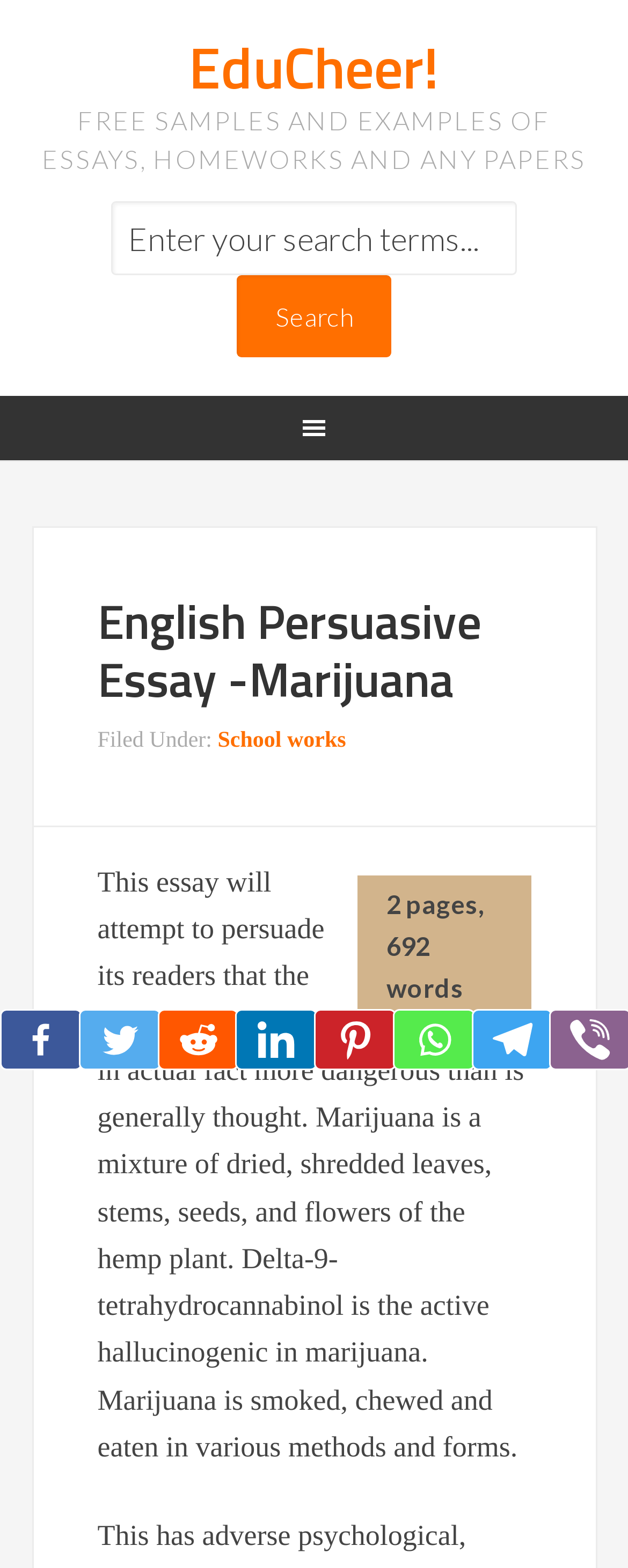Please provide a brief answer to the question using only one word or phrase: 
What is the active hallucinogenic in marijuana?

Delta-9-tetrahydrocannabinol